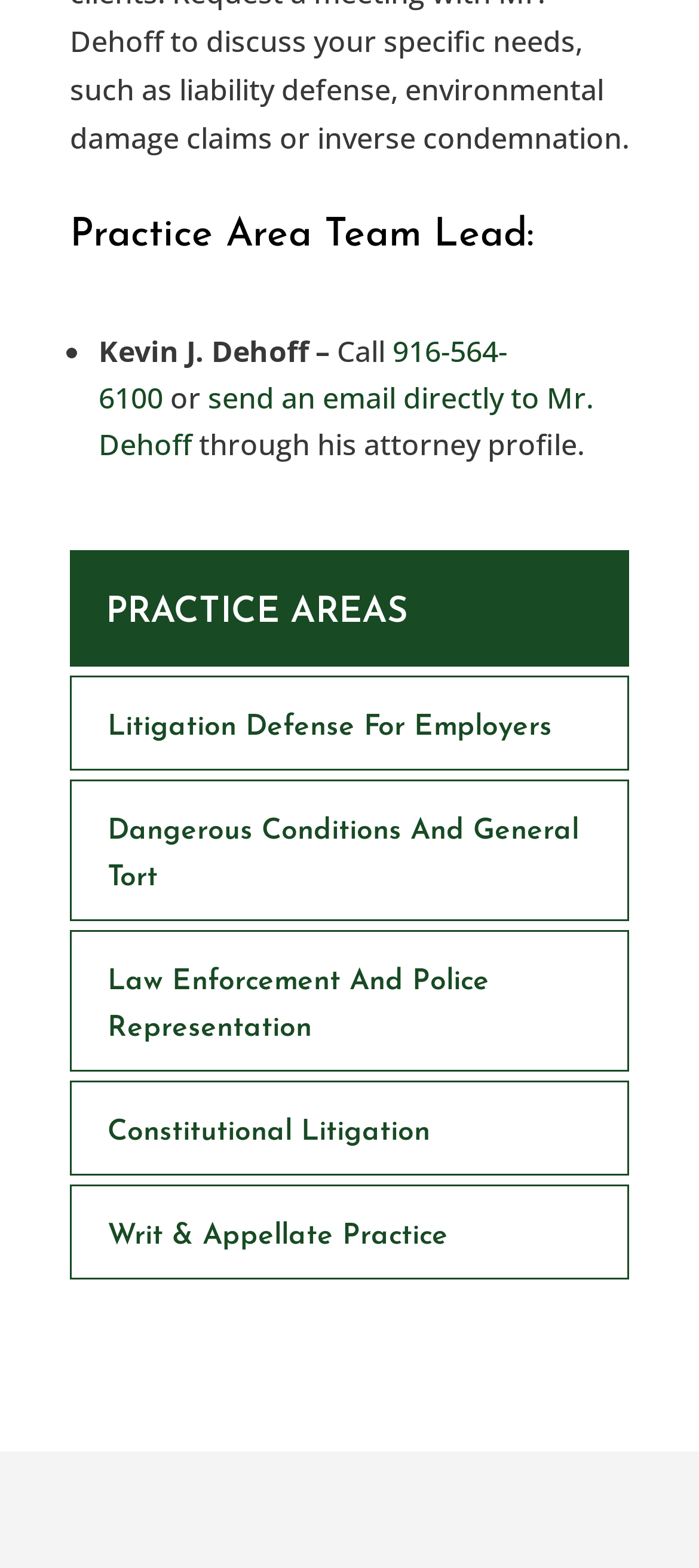Can you contact Kevin J. Dehoff through email?
Based on the screenshot, answer the question with a single word or phrase.

Yes